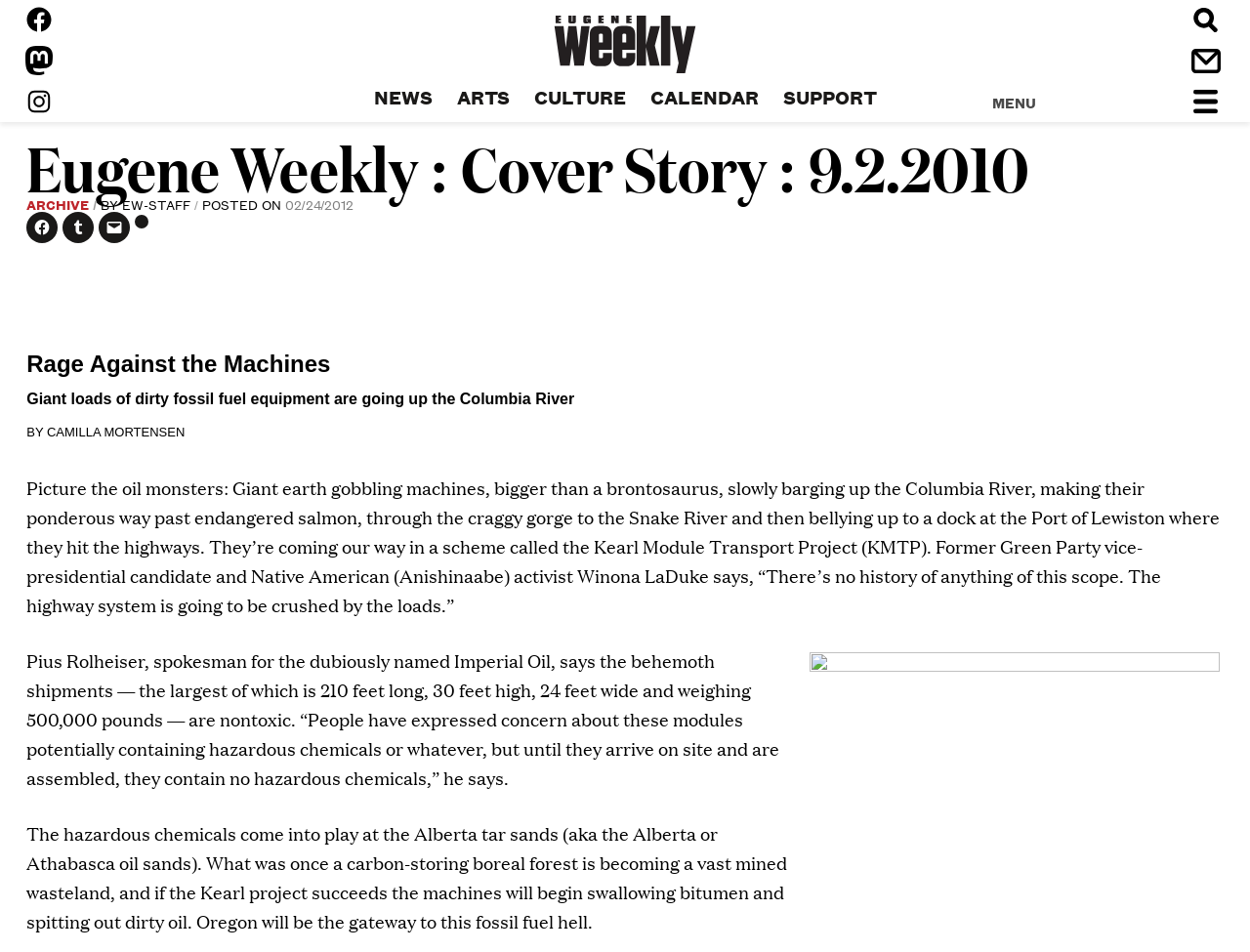What is the name of the publication?
Based on the image, please offer an in-depth response to the question.

The name of the publication can be found in the heading element at the top of the webpage, which reads 'Eugene Weekly : Cover Story : 9.2.2010'.